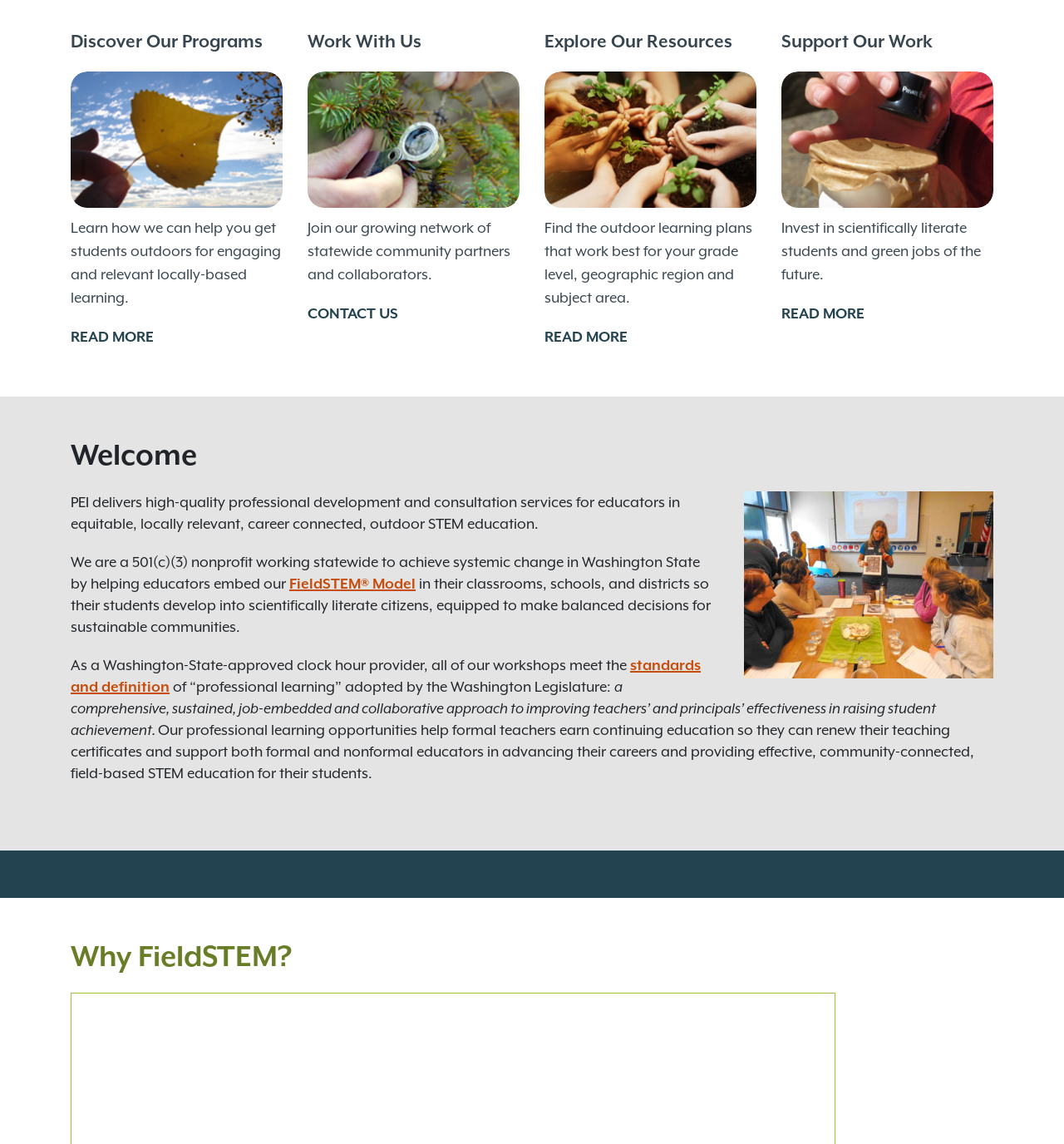Find the bounding box of the web element that fits this description: "FieldSTEM® Model".

[0.272, 0.503, 0.391, 0.518]